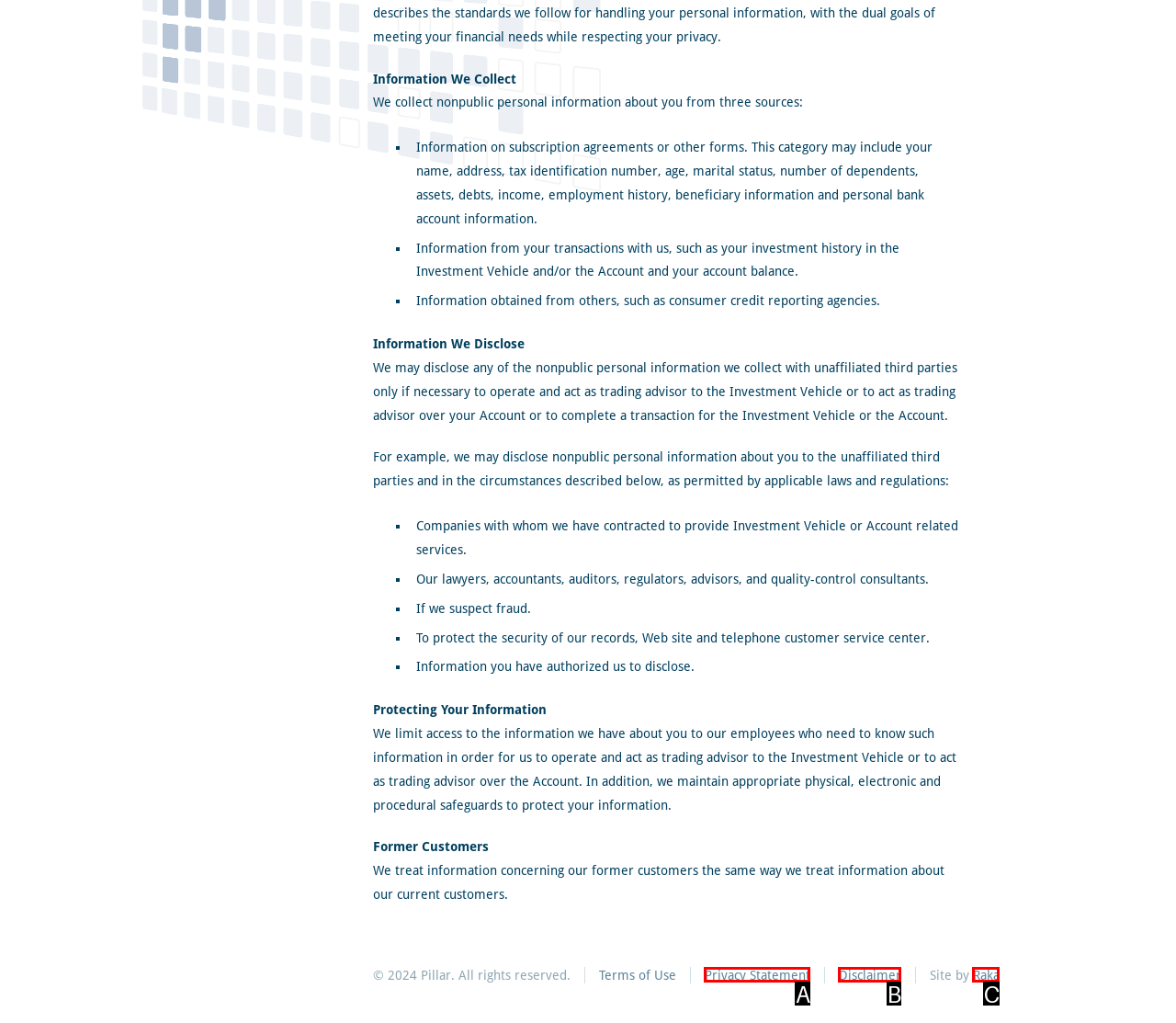Which HTML element matches the description: Privacy Statement?
Reply with the letter of the correct choice.

A